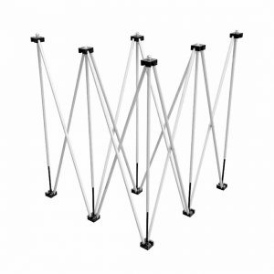Provide a comprehensive description of the image.

This image showcases a structural support system designed for staging purposes. The arrangement features multiple metal legs in a crisscross pattern, showcasing their ability to provide stability and support. Each leg is equipped with a black foot that ensures stability on various surfaces. This design is typically utilized for platforms requiring a height adjustment, such as those seen in performance venues or event setups. The overall configuration emphasizes both functionality and portability, making it suitable for quick assembly and disassembly in various staging applications.